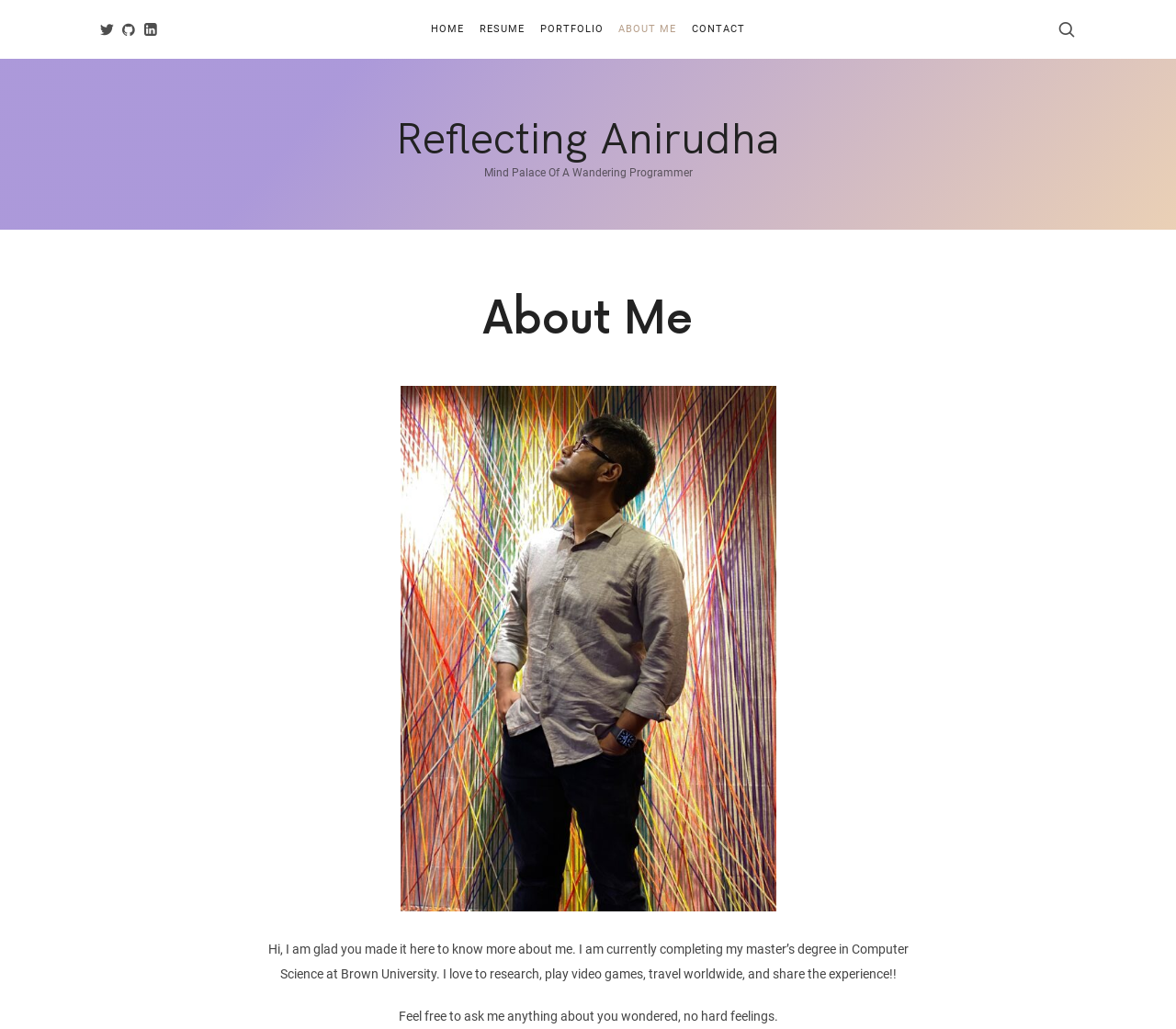Please provide a brief answer to the following inquiry using a single word or phrase:
How many social media links are there?

3